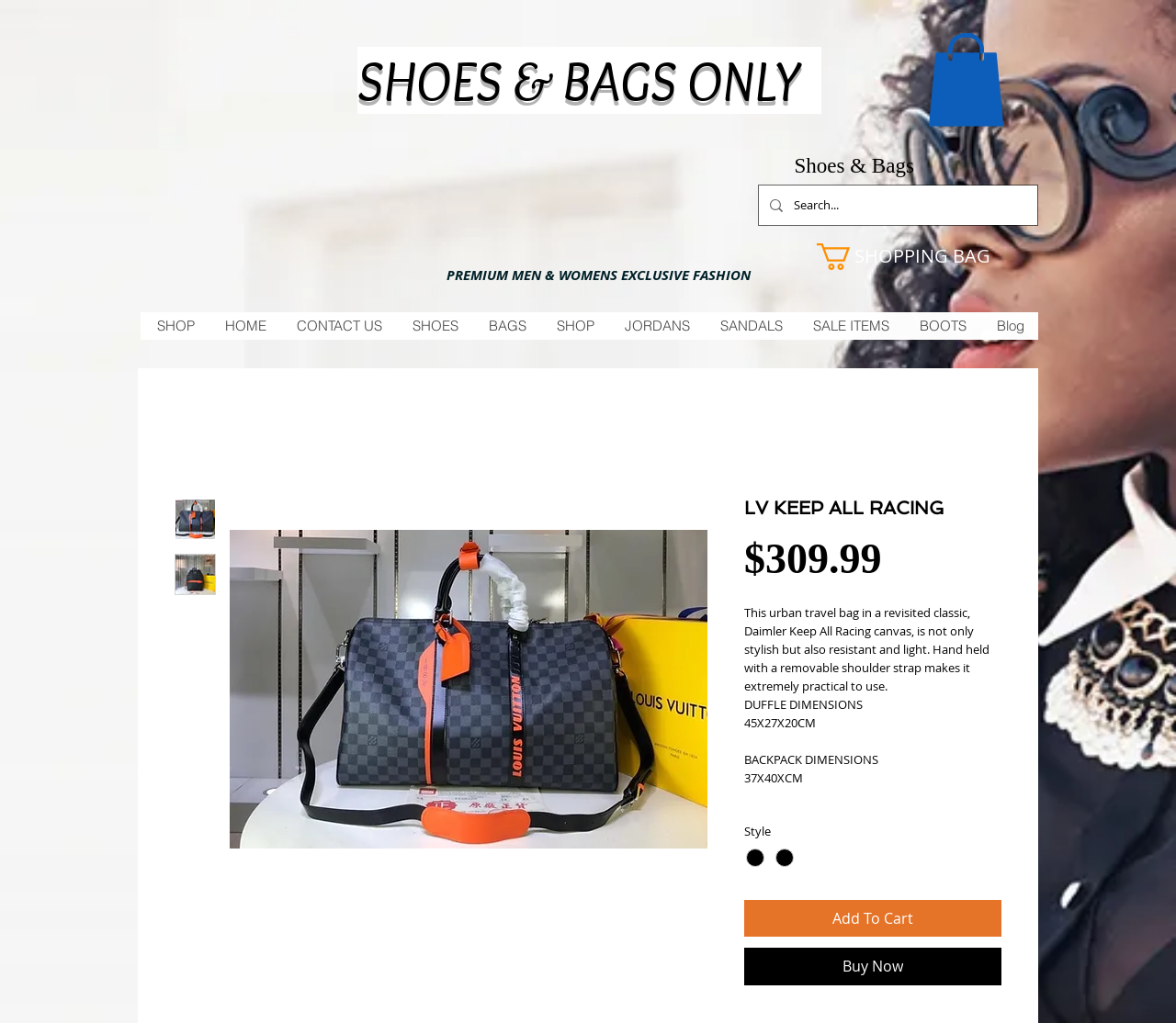Generate a comprehensive caption for the webpage you are viewing.

This webpage appears to be a product page for an urban travel bag, specifically the "LV KEEP ALL RACING" model. At the top of the page, there is a navigation menu with links to "SHOP", "HOME", "CONTACT US", and other categories. Below this, there is a search bar with a magnifying glass icon.

To the left of the search bar, there is a heading that reads "SHOES & BAGS ONLY". Below this, there is a premium men and women's exclusive fashion section with a static text describing the brand.

The main product section is located in the center of the page, featuring a large image of the travel bag. Above the image, there is a heading that reads "LV KEEP ALL RACING" and a price tag of $309.99. Below the image, there is a detailed product description, which mentions the bag's stylish and resistant design, as well as its practical features such as a removable shoulder strap.

To the right of the product description, there are specifications listed, including the duffle and backpack dimensions. Below this, there is a "Style" section with radio buttons allowing the user to choose between "DUFFLE" and "BACKPACK" styles.

At the bottom of the product section, there are two buttons: "Add To Cart" and "Buy Now". There are also several thumbnail images of the product, each with a button to view more.

Throughout the page, there are several links and buttons, including a shopping bag icon in the top-right corner. The overall layout is organized, with clear headings and concise text, making it easy to navigate and find information about the product.